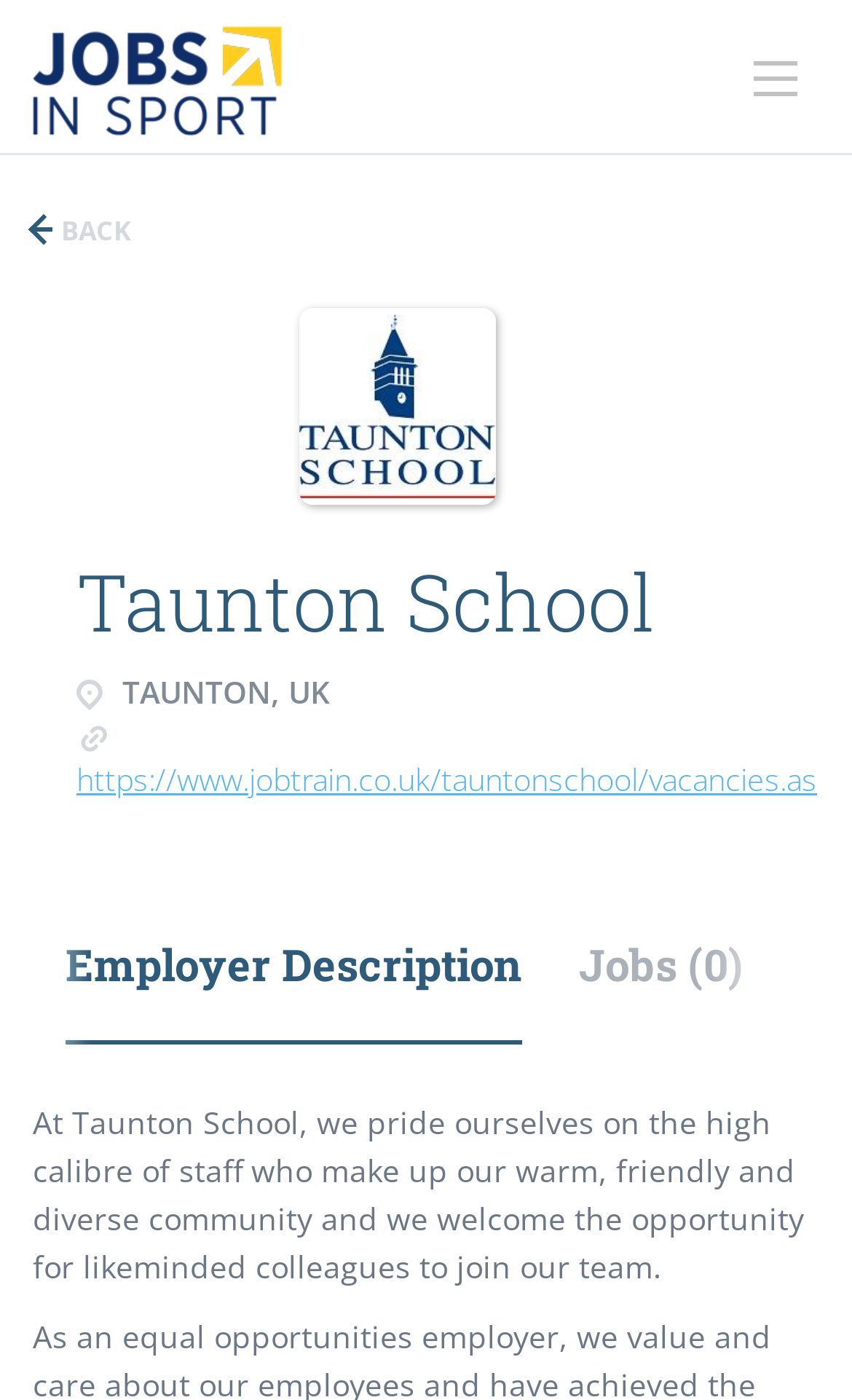Use a single word or phrase to answer this question: 
What is the purpose of the link 'https://www.jobtrain.co.uk/tauntonschool/vacancies.aspx'?

To view vacancies